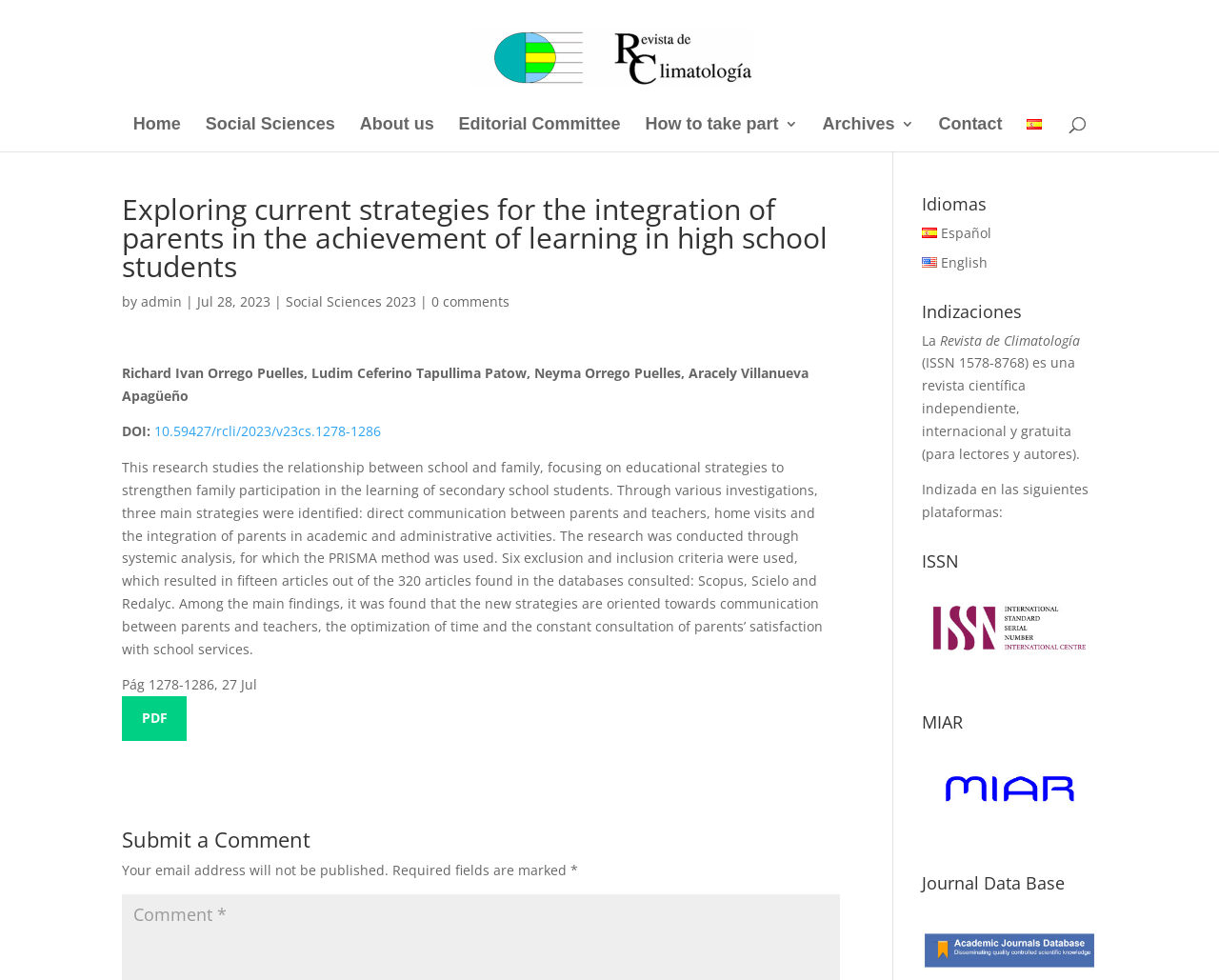Give a detailed overview of the webpage's appearance and contents.

This webpage appears to be a research article or journal publication. At the top, there is a logo and a link to "RClimatol" on the left, accompanied by a smaller image of the logo. To the right, there are several links to navigate the website, including "Home", "Social Sciences", "About us", "Editorial Committee", and "Contact". 

Below the navigation links, there is a heading that displays the title of the article, "Exploring current strategies for the integration of parents in the achievement of learning in high school students". The author's name, "admin", is listed below the title, along with the publication date, "Jul 28, 2023". 

The main content of the article is divided into sections. The first section describes the research, which focuses on the relationship between school and family, and identifies three main strategies to strengthen family participation in the learning of secondary school students. The text is quite lengthy and provides details about the research methodology and findings.

On the right side of the page, there are several sections, including "Idiomas" (Languages) with links to "Español" and "English", "Indizaciones" (Indexations) with information about the journal's ISSN and indexing platforms, and a section with links to download the article in PDF format.

At the bottom of the page, there is a section to submit a comment, with fields to enter a name, email, and comment. There is also a note stating that email addresses will not be published, and required fields are marked with an asterisk.